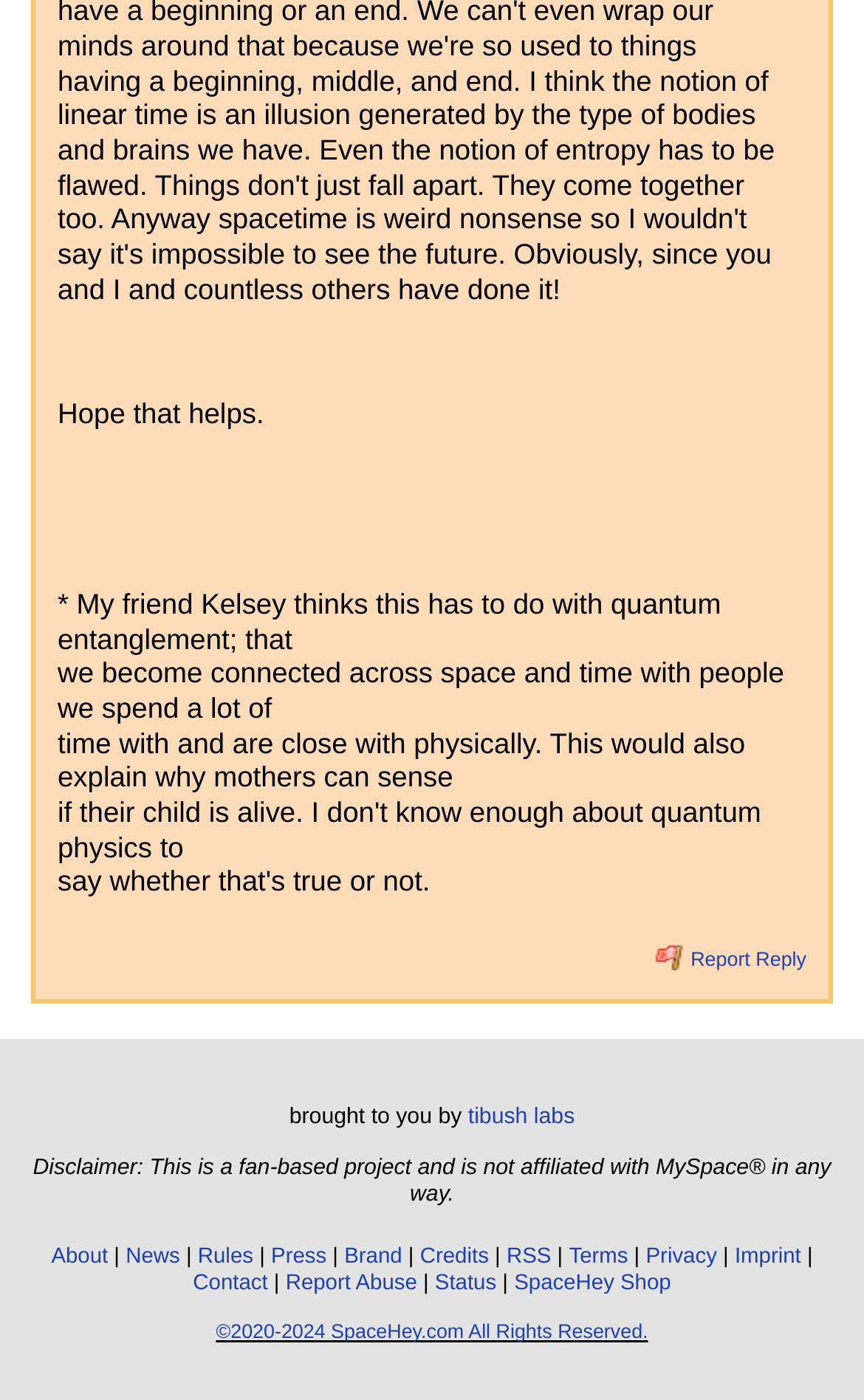Highlight the bounding box coordinates of the element you need to click to perform the following instruction: "Report a reply."

[0.757, 0.676, 0.933, 0.692]